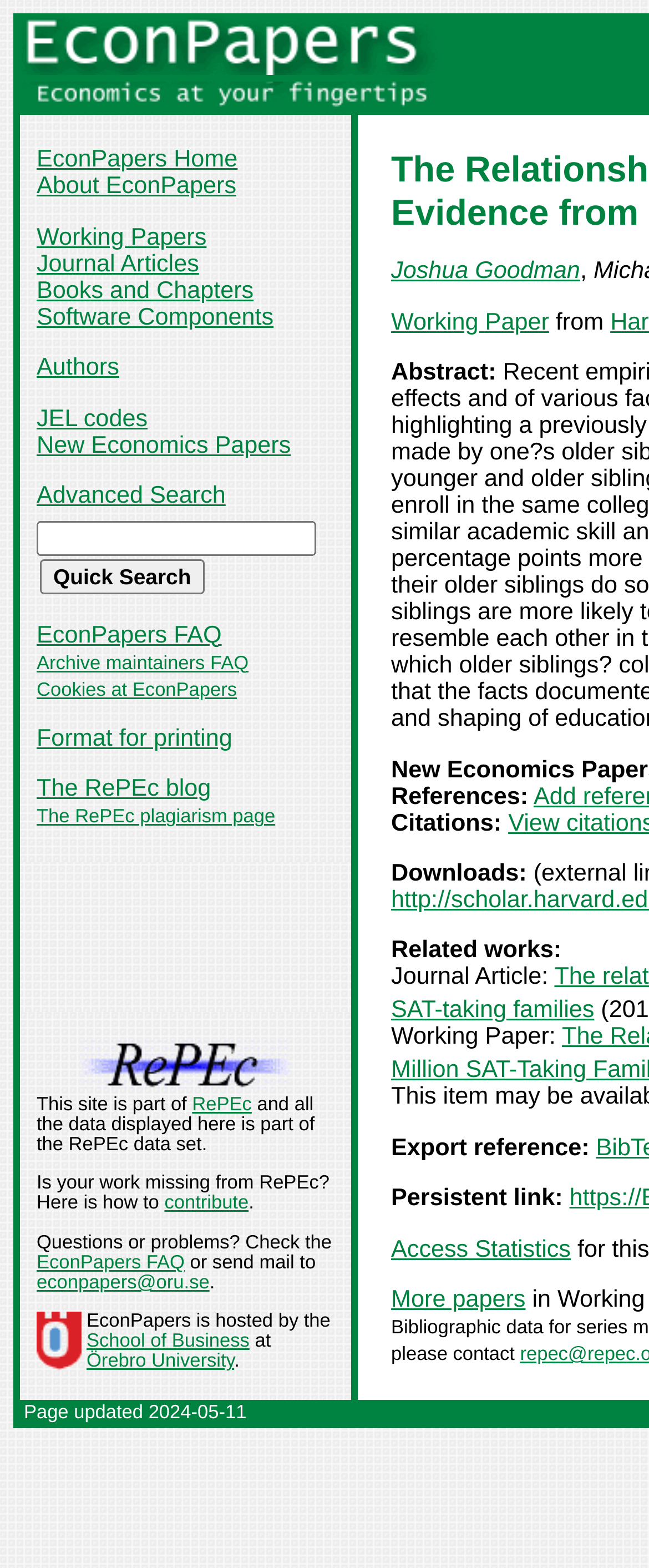When was the page last updated?
Using the image as a reference, answer the question with a short word or phrase.

2024-05-11